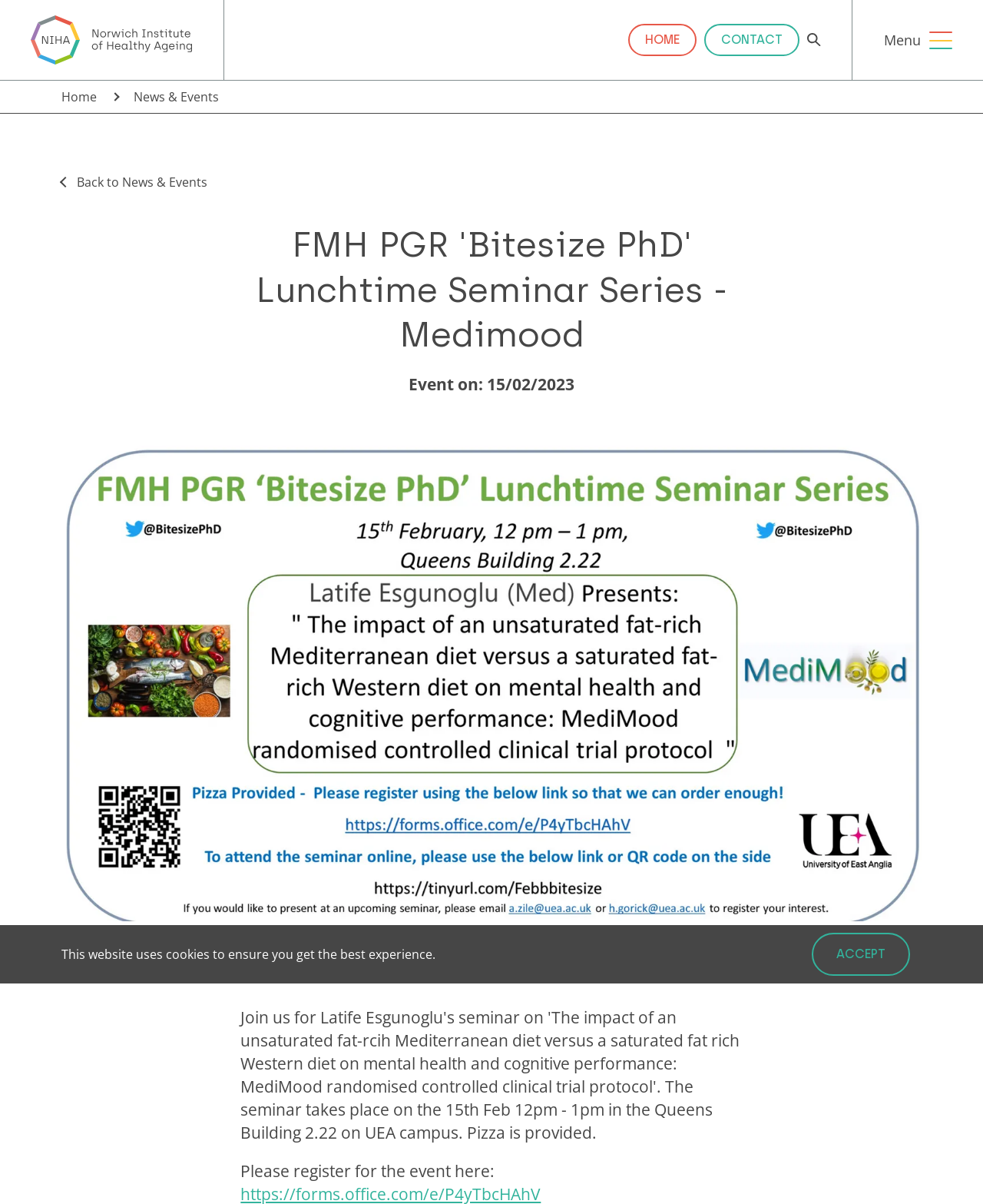Locate the primary heading on the webpage and return its text.

FMH PGR 'Bitesize PhD' Lunchtime Seminar Series - Medimood